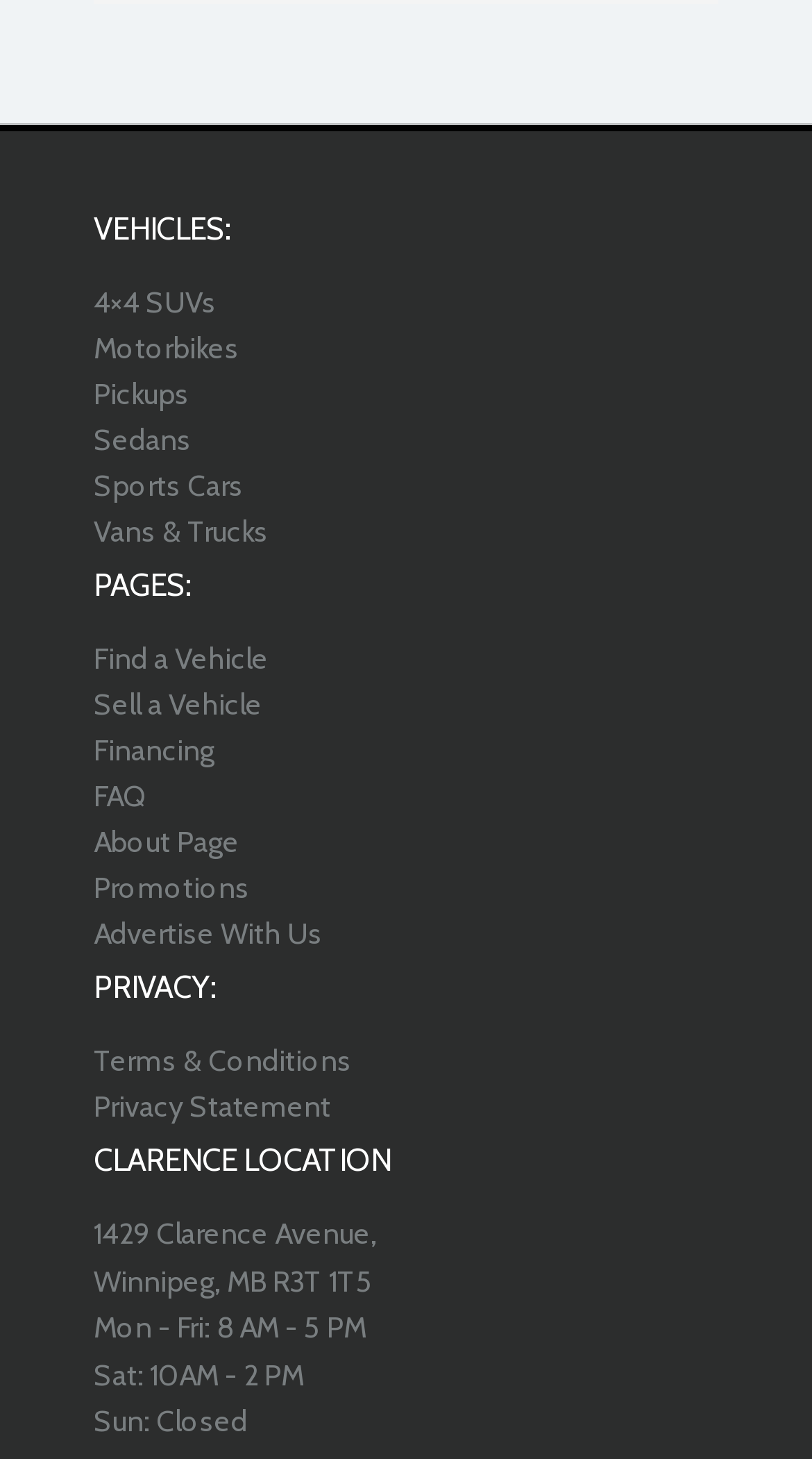Specify the bounding box coordinates of the element's area that should be clicked to execute the given instruction: "Visit About Page". The coordinates should be four float numbers between 0 and 1, i.e., [left, top, right, bottom].

[0.115, 0.562, 0.885, 0.593]